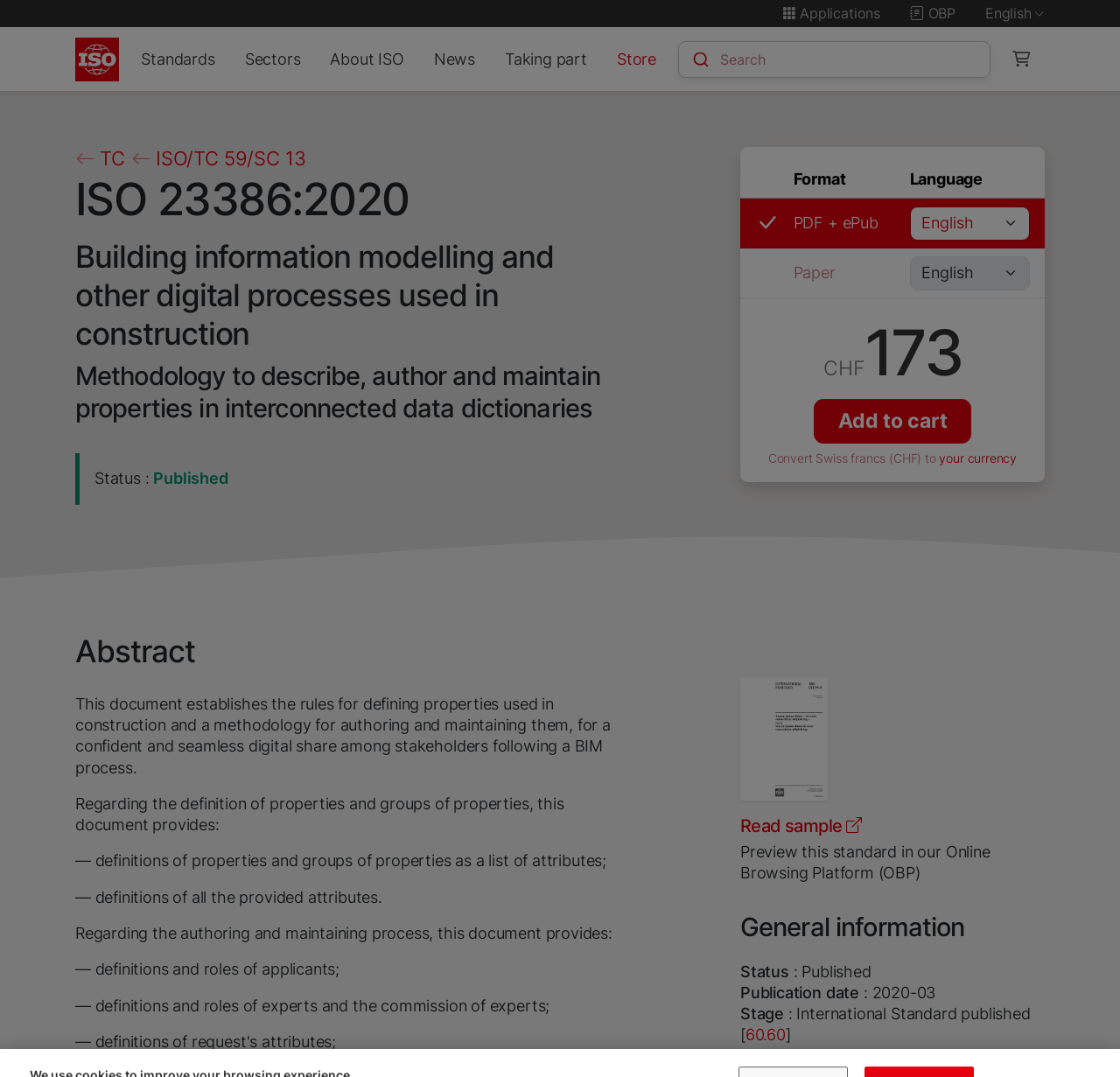Find the bounding box coordinates for the area you need to click to carry out the instruction: "Search for a standard". The coordinates should be four float numbers between 0 and 1, indicated as [left, top, right, bottom].

[0.606, 0.038, 0.884, 0.072]